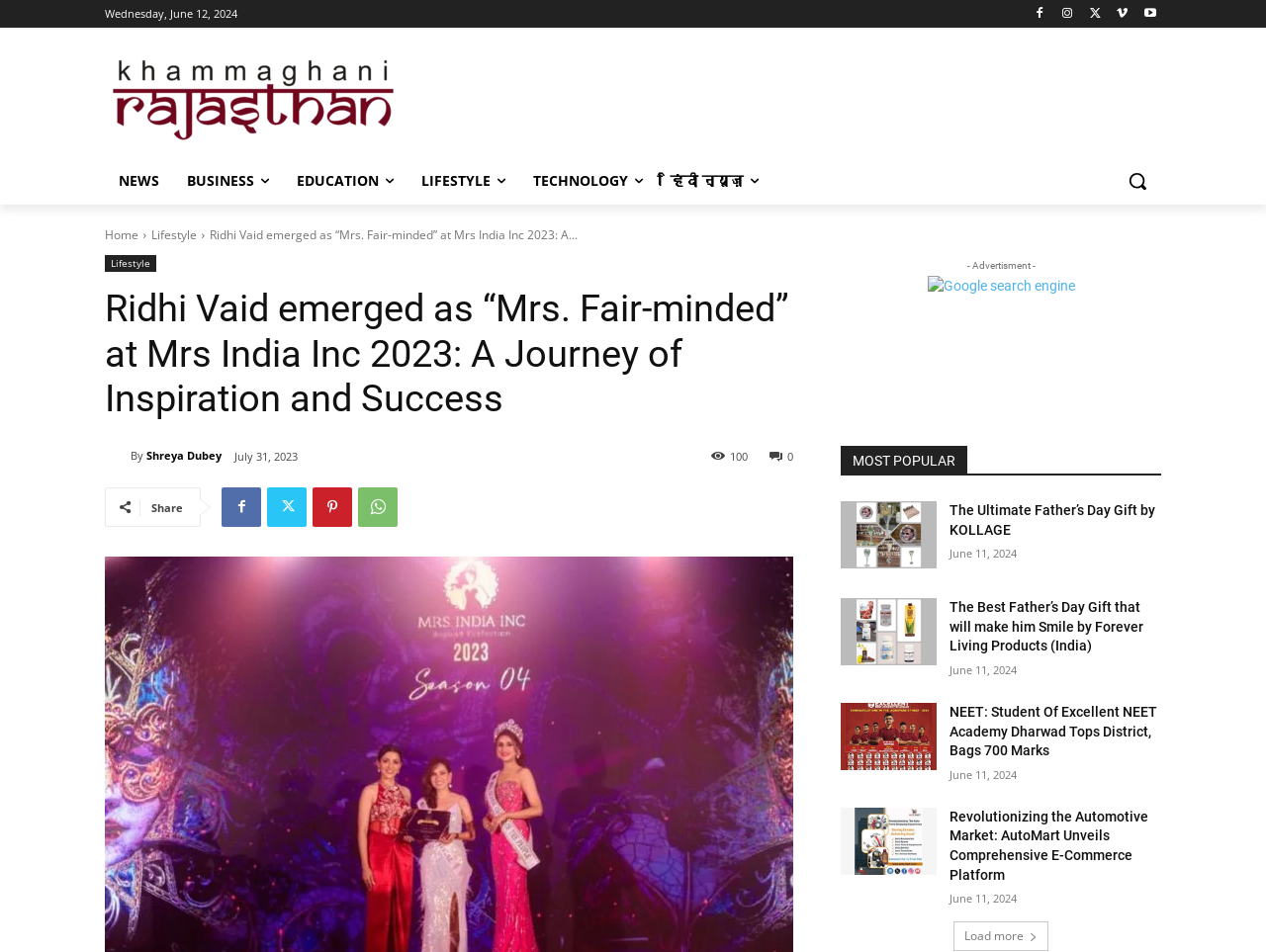Please indicate the bounding box coordinates for the clickable area to complete the following task: "Search for something". The coordinates should be specified as four float numbers between 0 and 1, i.e., [left, top, right, bottom].

[0.88, 0.165, 0.917, 0.215]